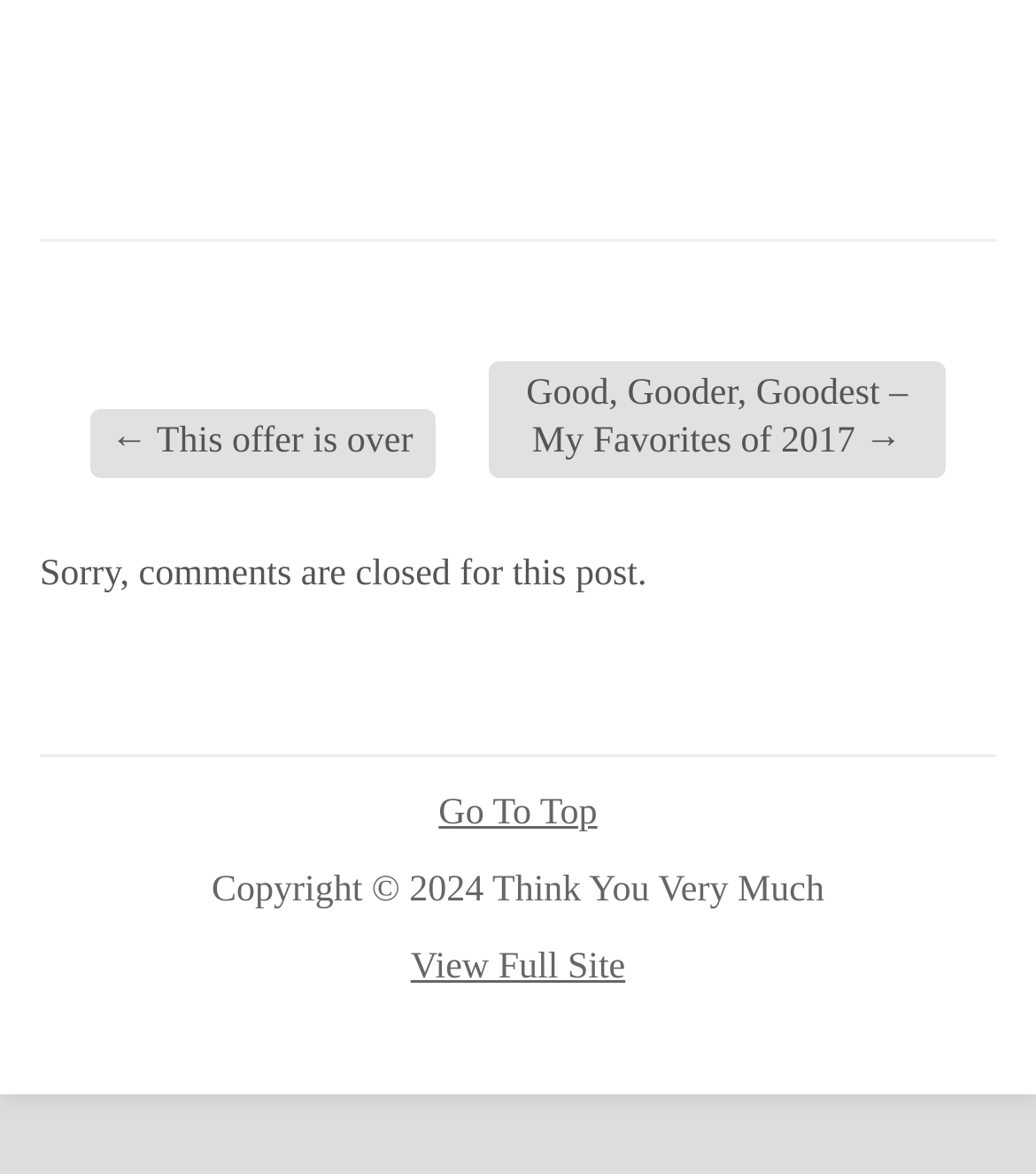Please answer the following query using a single word or phrase: 
What is the copyright year?

2024